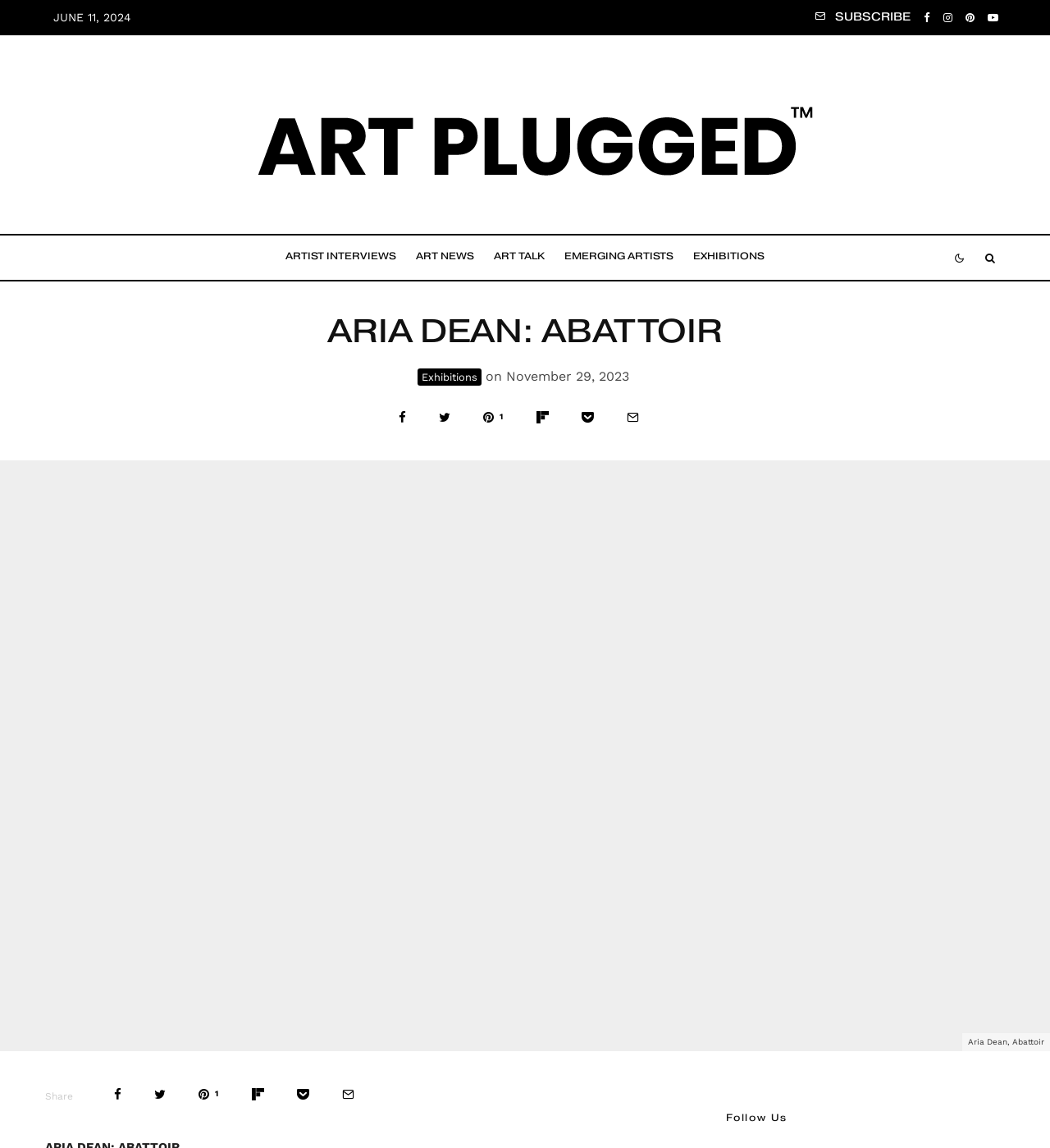Respond to the question below with a single word or phrase: What is the date of the exhibition?

June 11, 2024